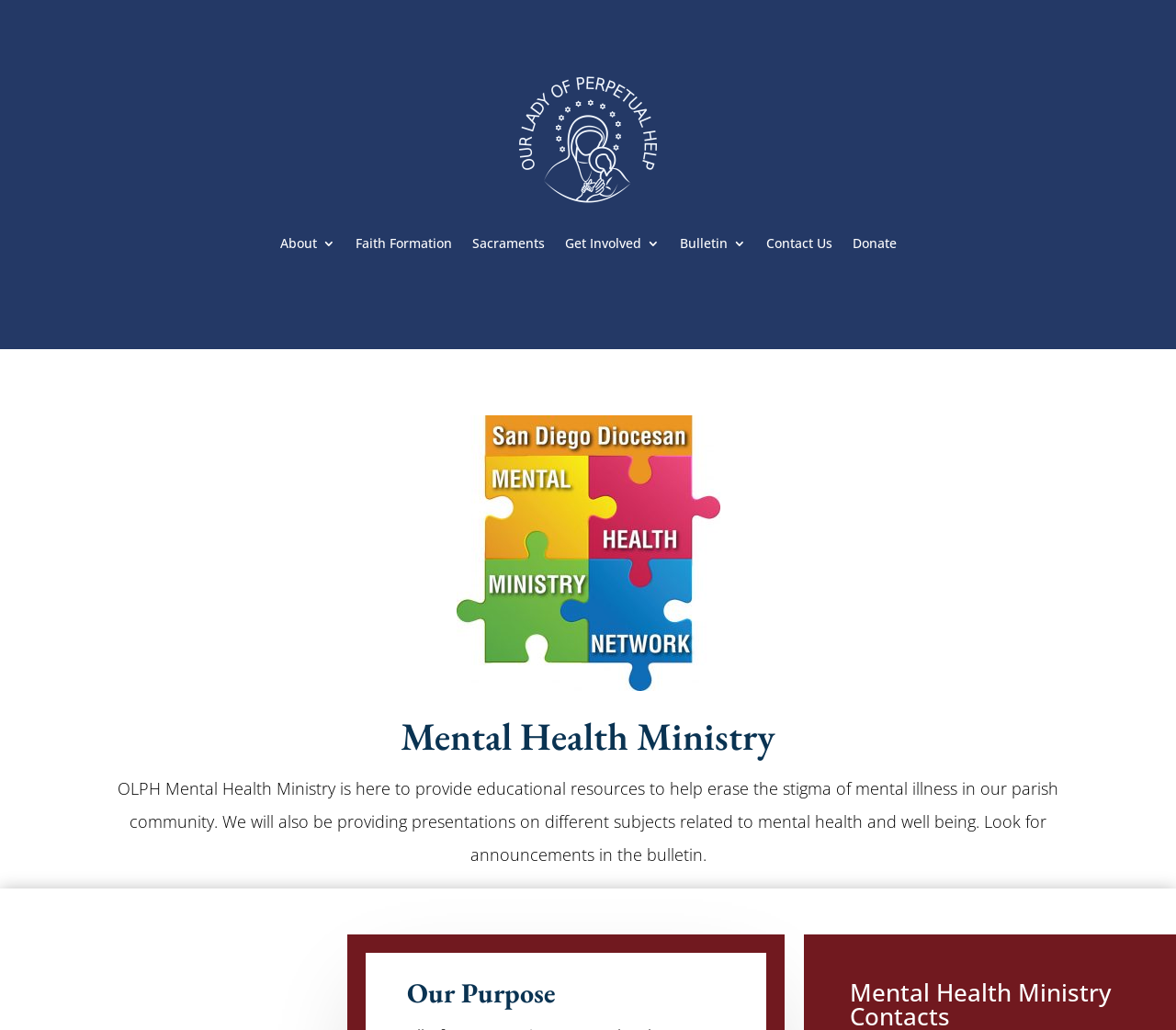What type of resources does the ministry provide?
Using the image as a reference, answer the question with a short word or phrase.

Educational resources